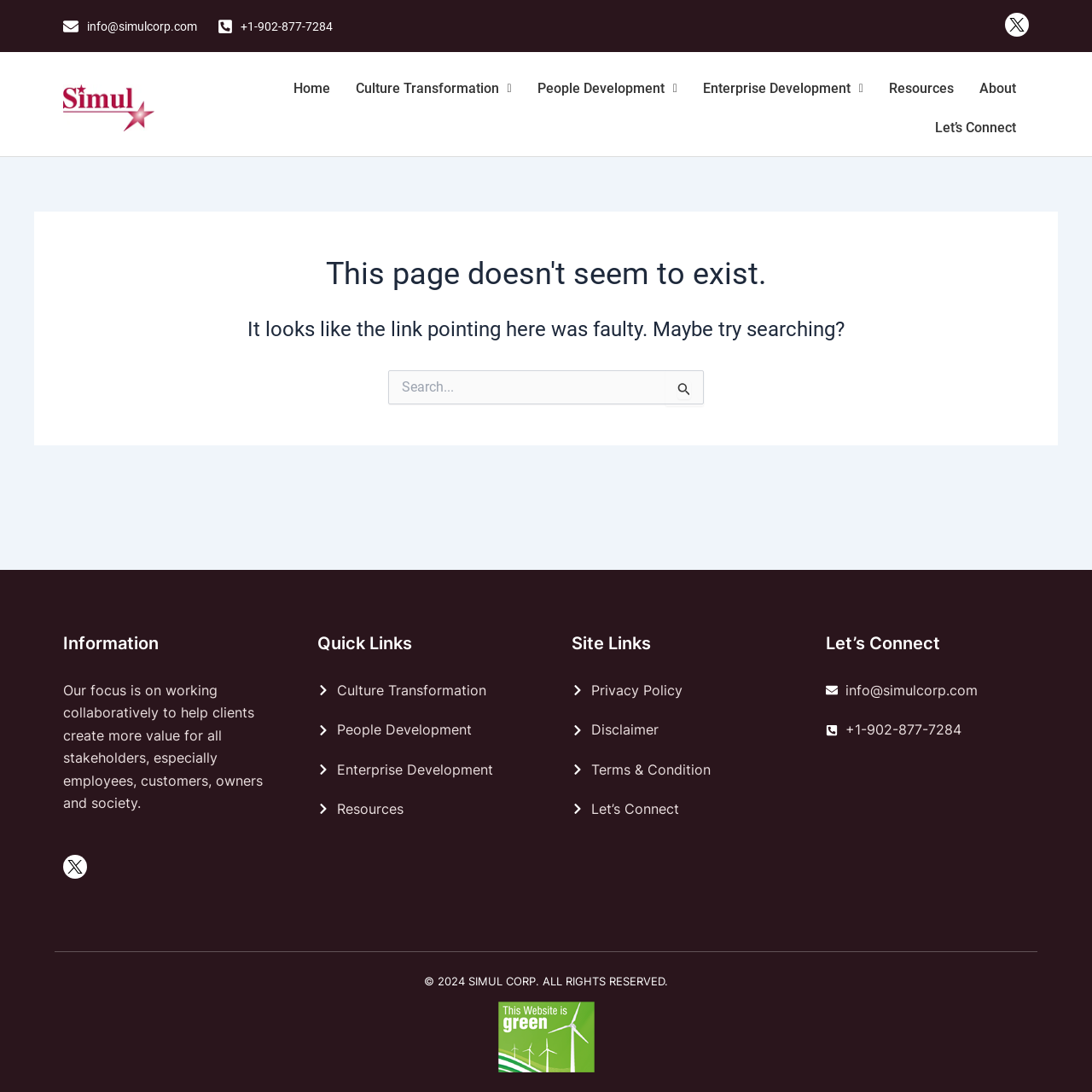Identify the bounding box coordinates of the area you need to click to perform the following instruction: "Search for something".

[0.355, 0.339, 0.645, 0.37]